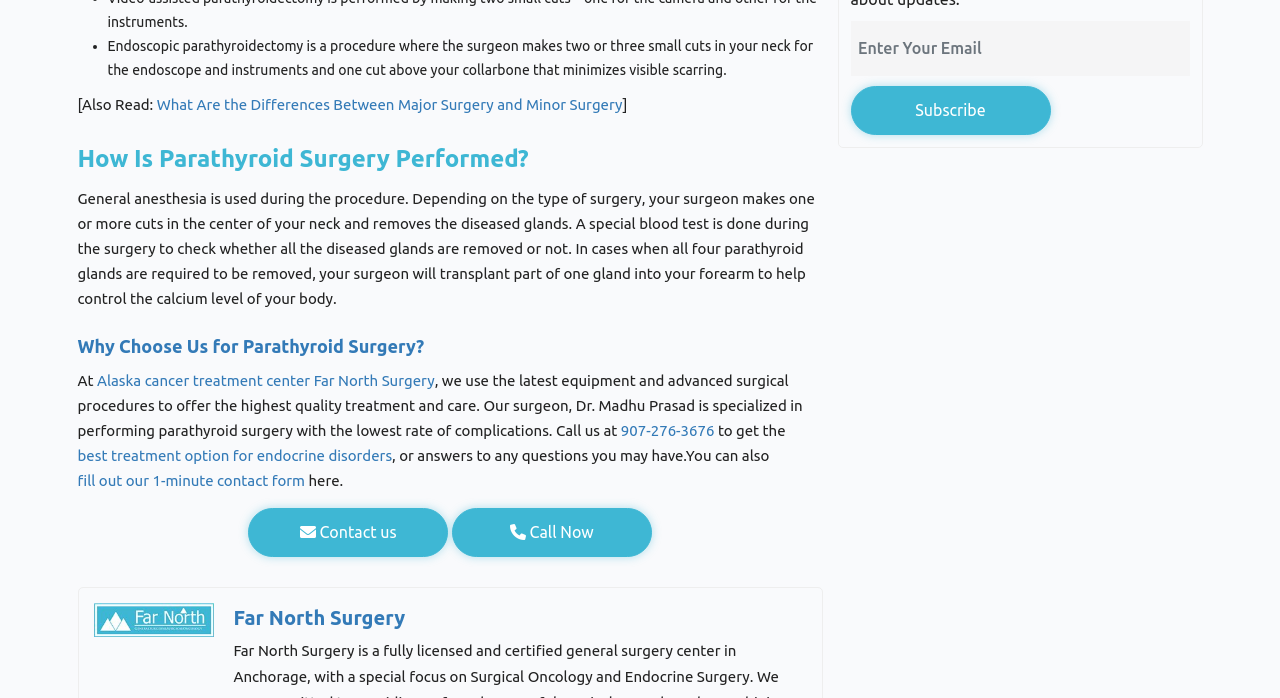Please locate the bounding box coordinates of the element that should be clicked to achieve the given instruction: "Call the phone number for parathyroid surgery consultation".

[0.485, 0.599, 0.558, 0.634]